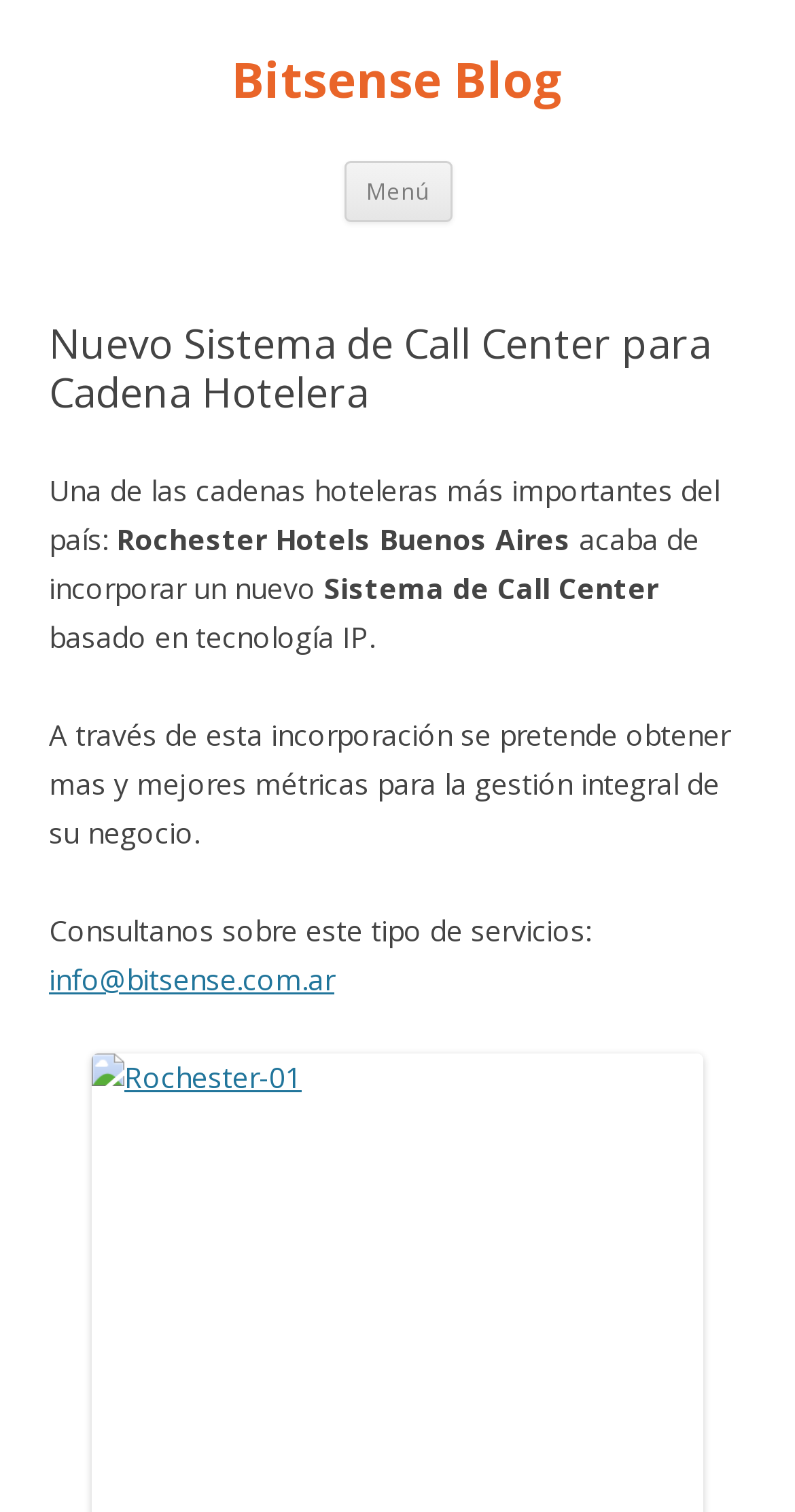Locate the bounding box coordinates of the UI element described by: "Menú". The bounding box coordinates should consist of four float numbers between 0 and 1, i.e., [left, top, right, bottom].

[0.432, 0.106, 0.568, 0.146]